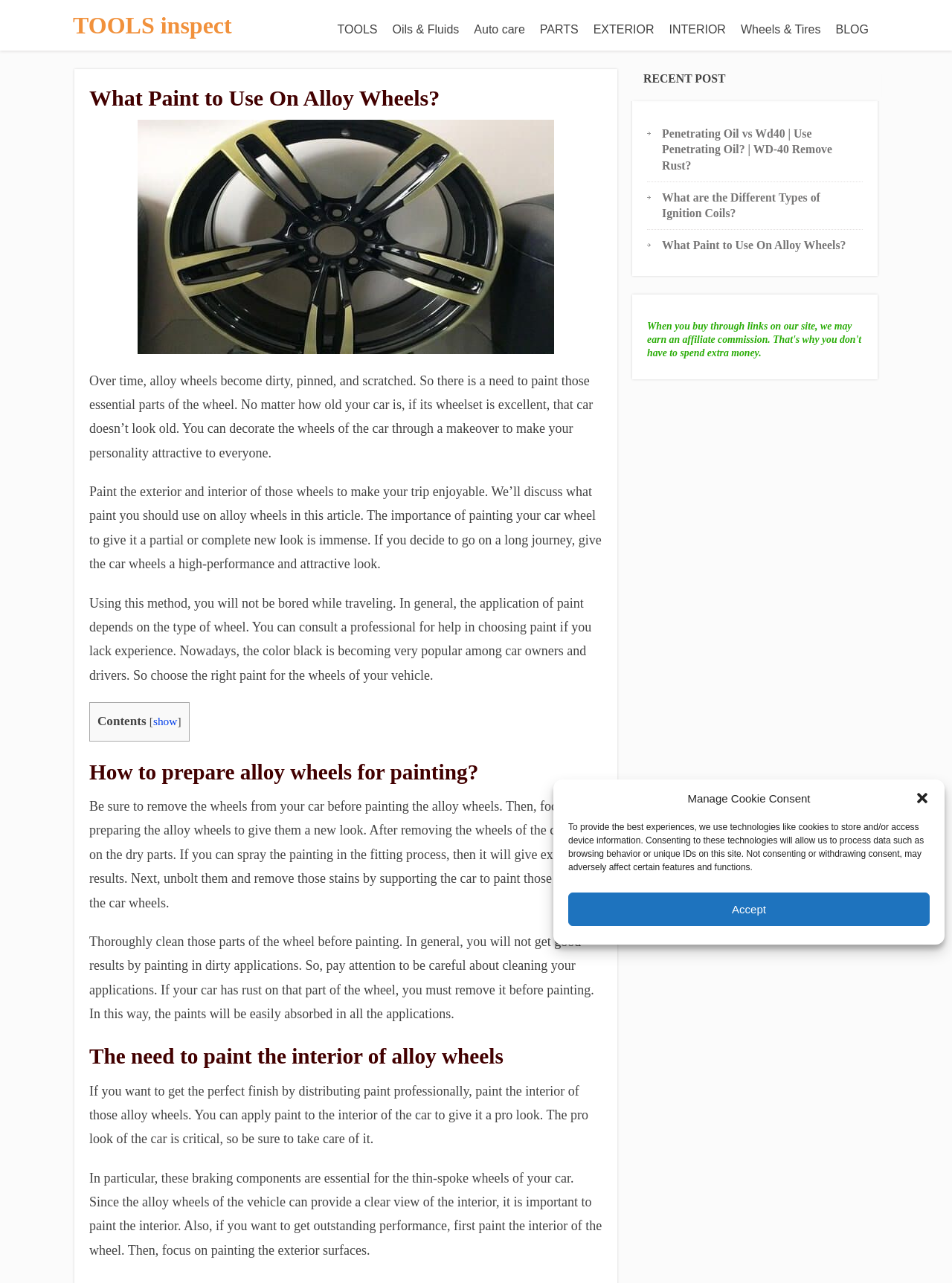Answer the following query with a single word or phrase:
What is the purpose of painting alloy wheels?

To give a new look